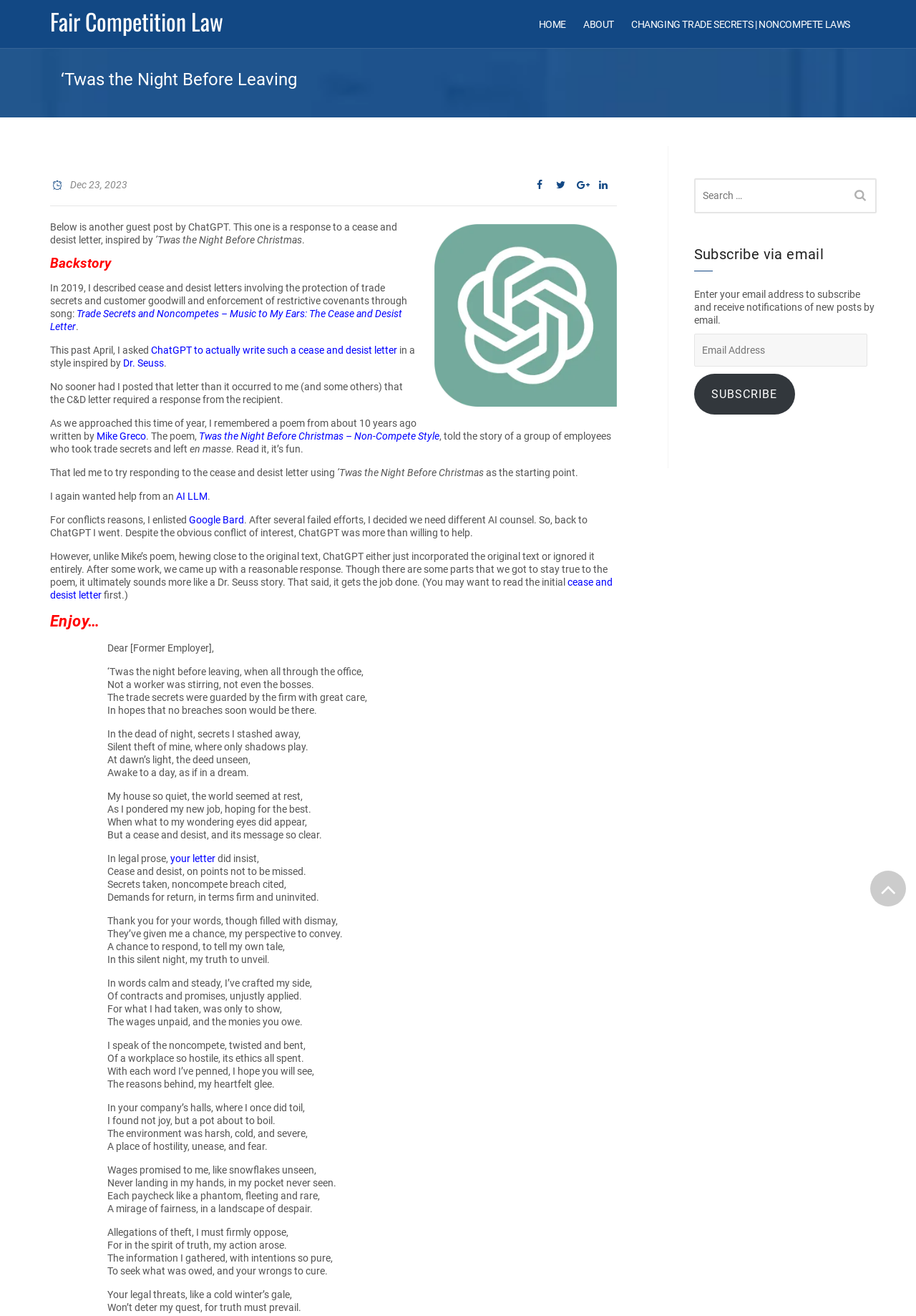Please find the bounding box coordinates of the clickable region needed to complete the following instruction: "Click on 'HOME'". The bounding box coordinates must consist of four float numbers between 0 and 1, i.e., [left, top, right, bottom].

[0.588, 0.0, 0.618, 0.037]